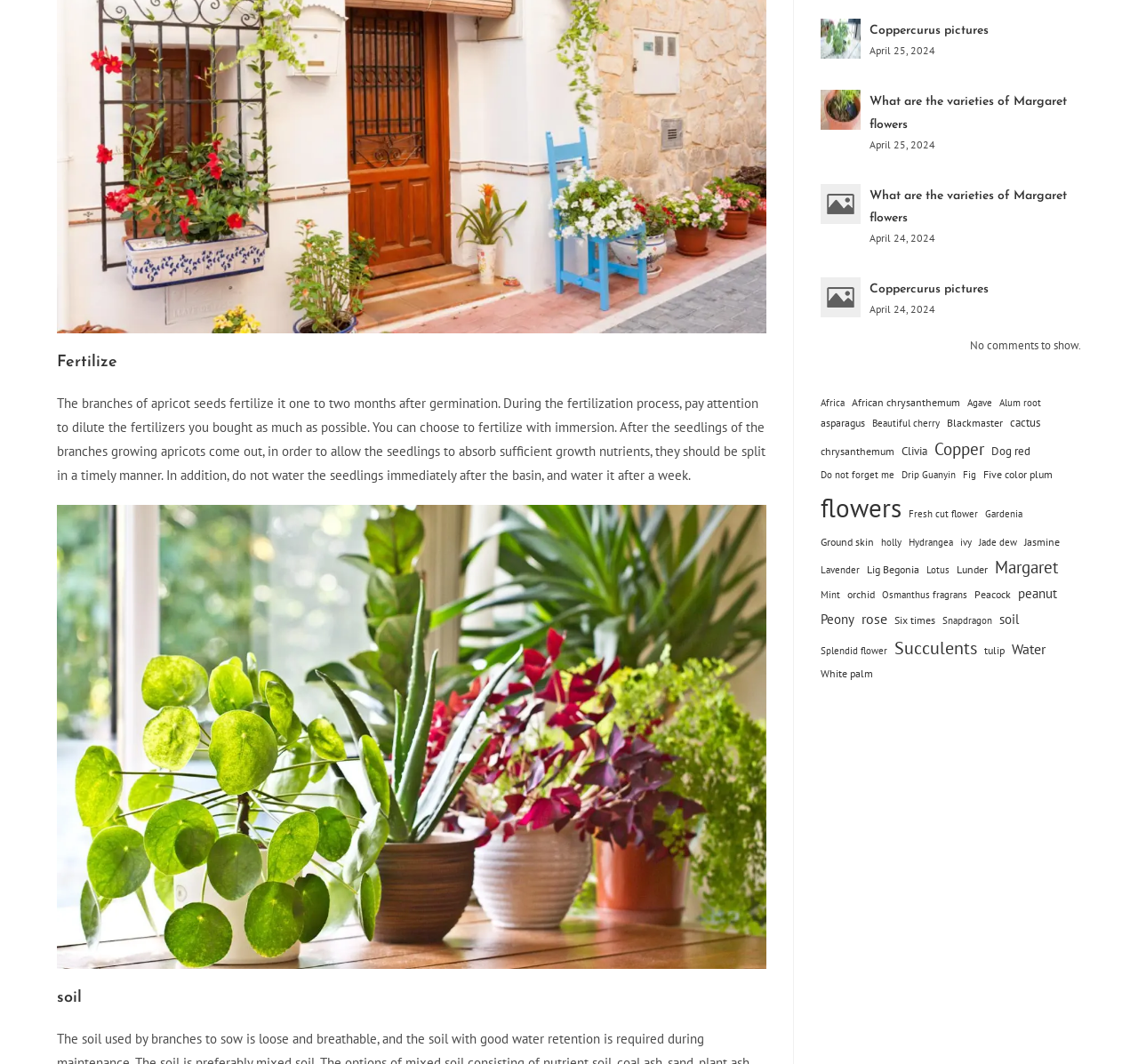Provide the bounding box coordinates of the UI element that matches the description: "Copper".

[0.821, 0.407, 0.865, 0.436]